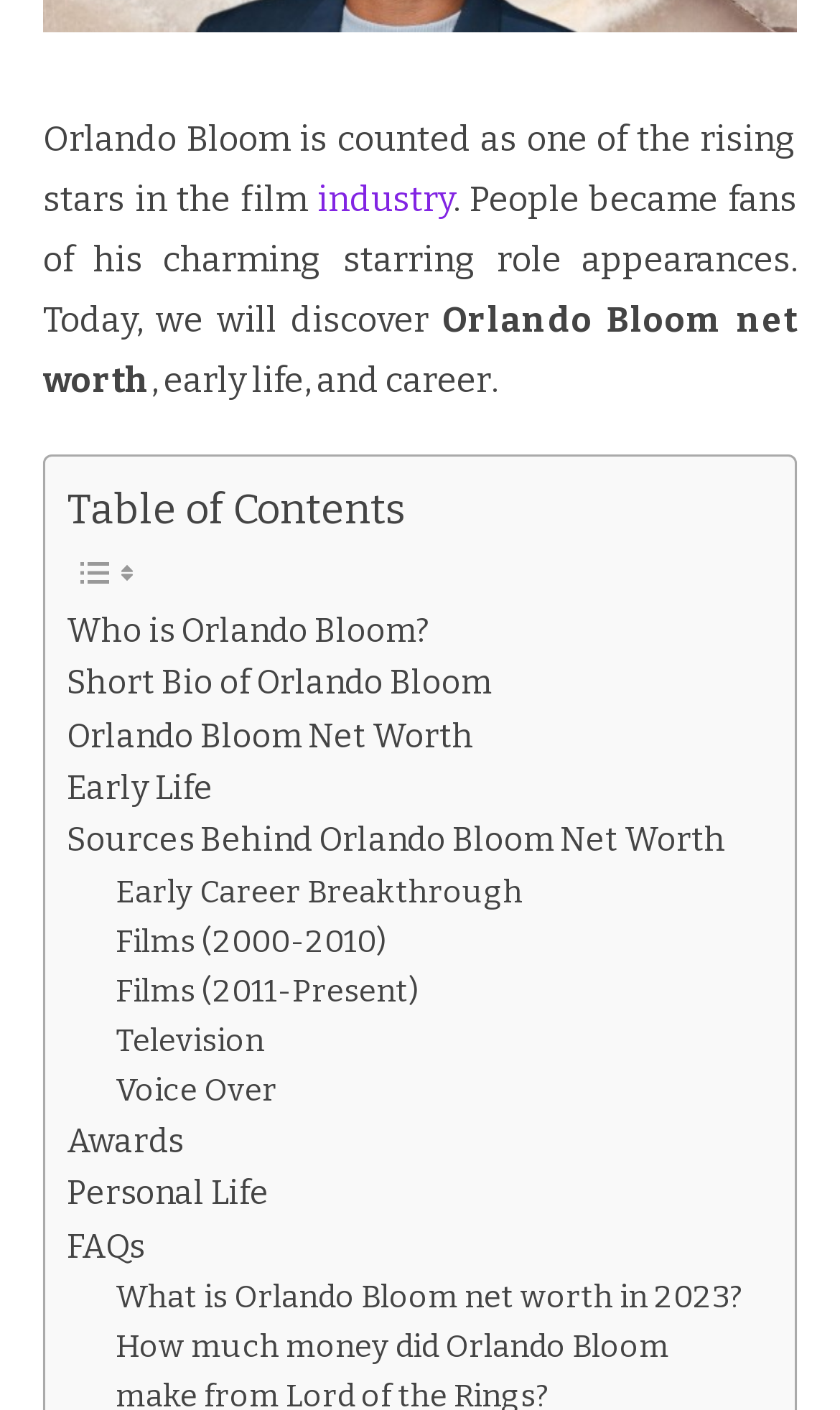What is the main topic of this webpage?
Please look at the screenshot and answer in one word or a short phrase.

Orlando Bloom